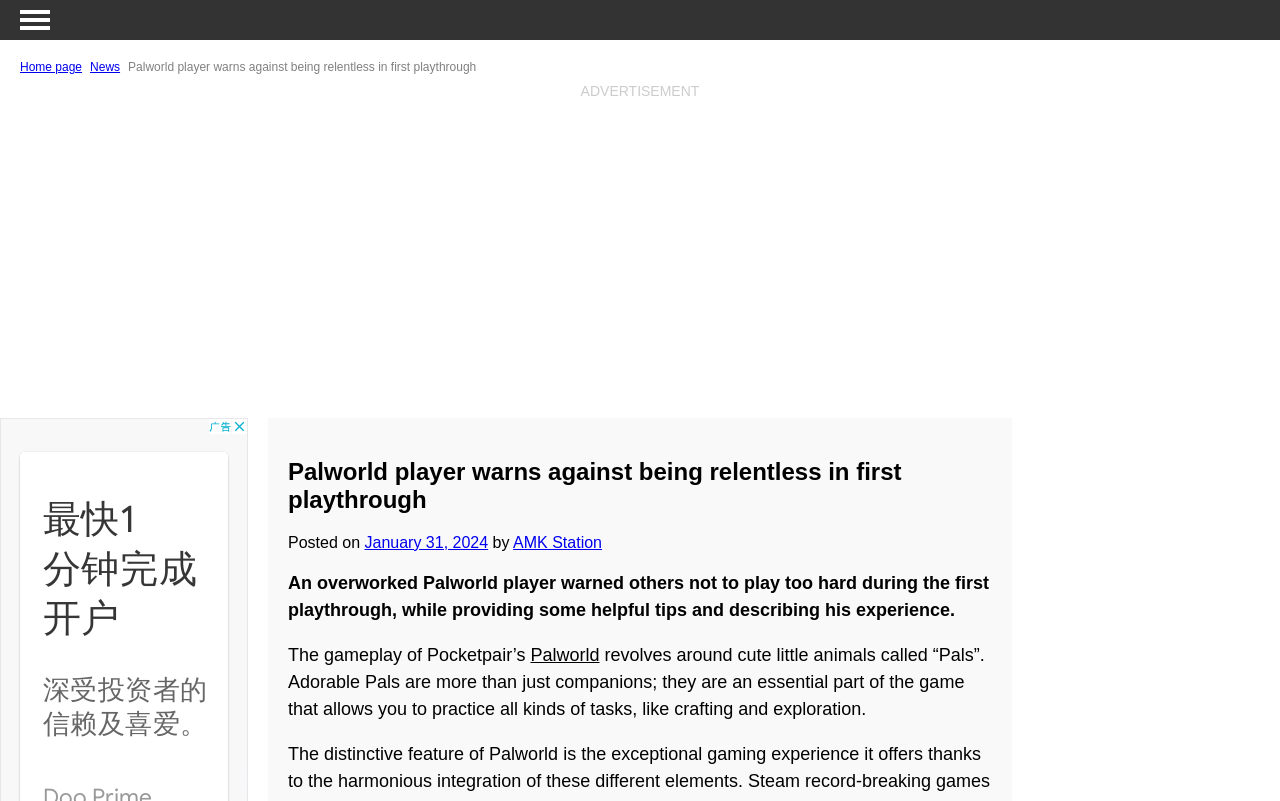Locate the headline of the webpage and generate its content.

Palworld player warns against being relentless in first playthrough